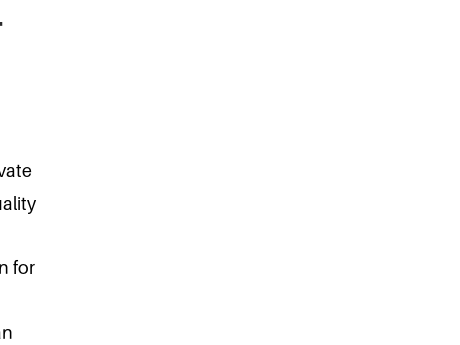What is the benefit of customization options?
Based on the image, provide a one-word or brief-phrase response.

Differentiation from competitors